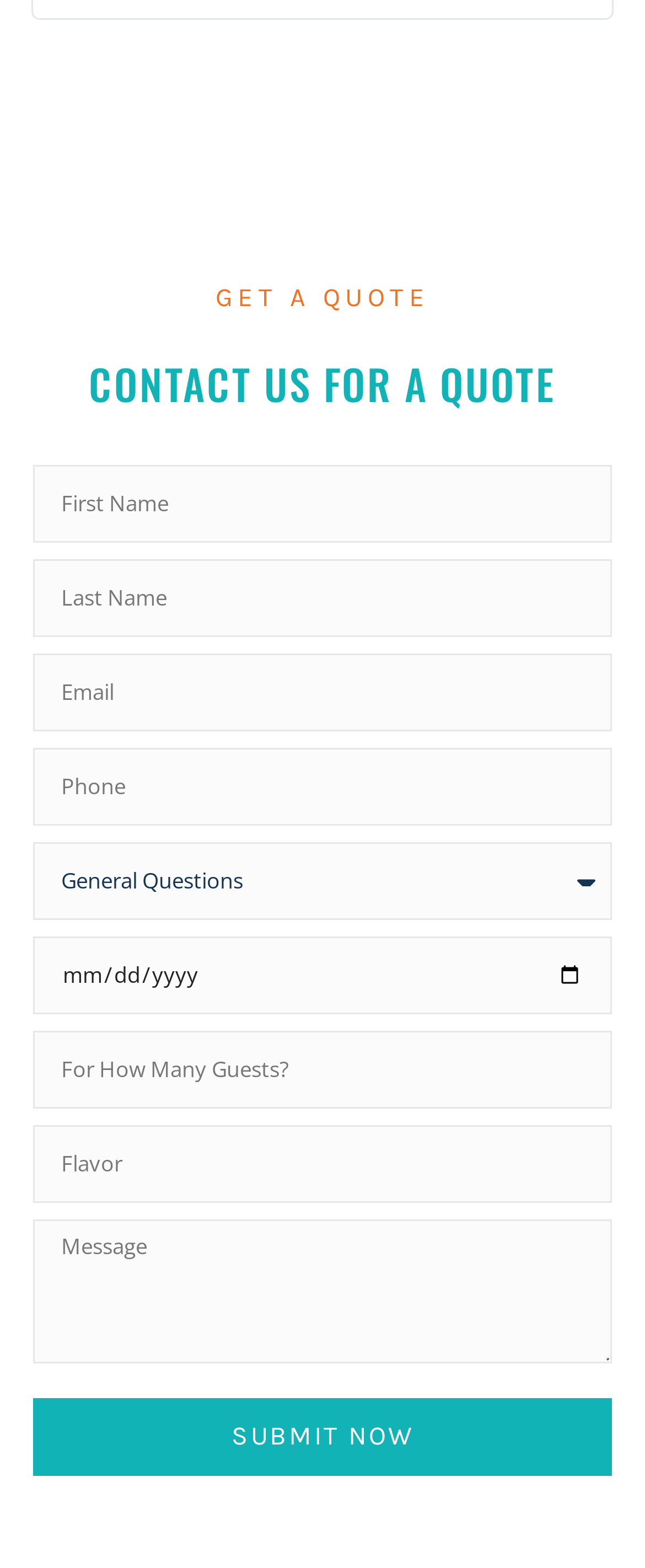Please find and report the bounding box coordinates of the element to click in order to perform the following action: "Log in to digital edition". The coordinates should be expressed as four float numbers between 0 and 1, in the format [left, top, right, bottom].

None